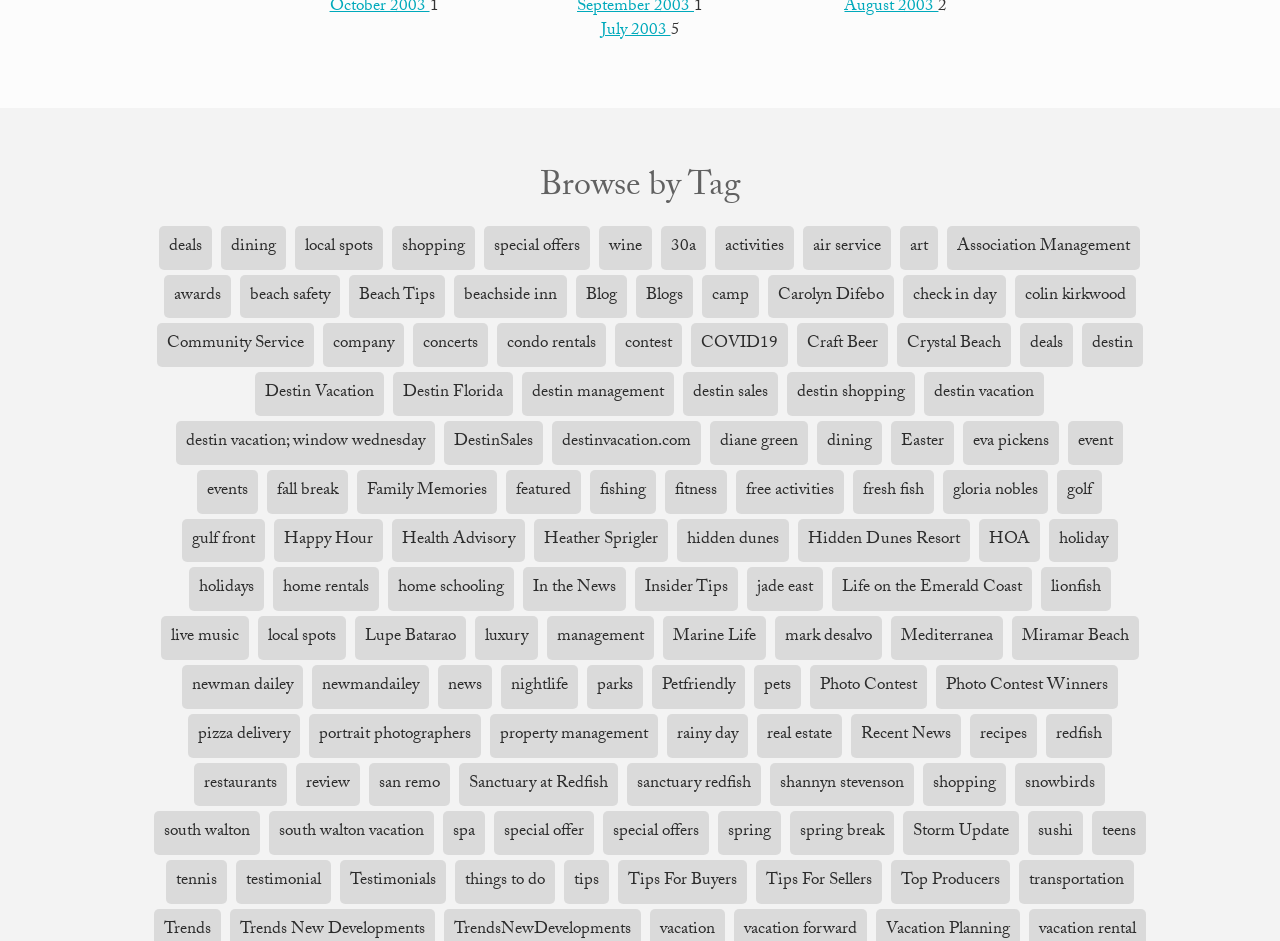Based on the element description: "shannyn stevenson", identify the bounding box coordinates for this UI element. The coordinates must be four float numbers between 0 and 1, listed as [left, top, right, bottom].

[0.602, 0.81, 0.714, 0.857]